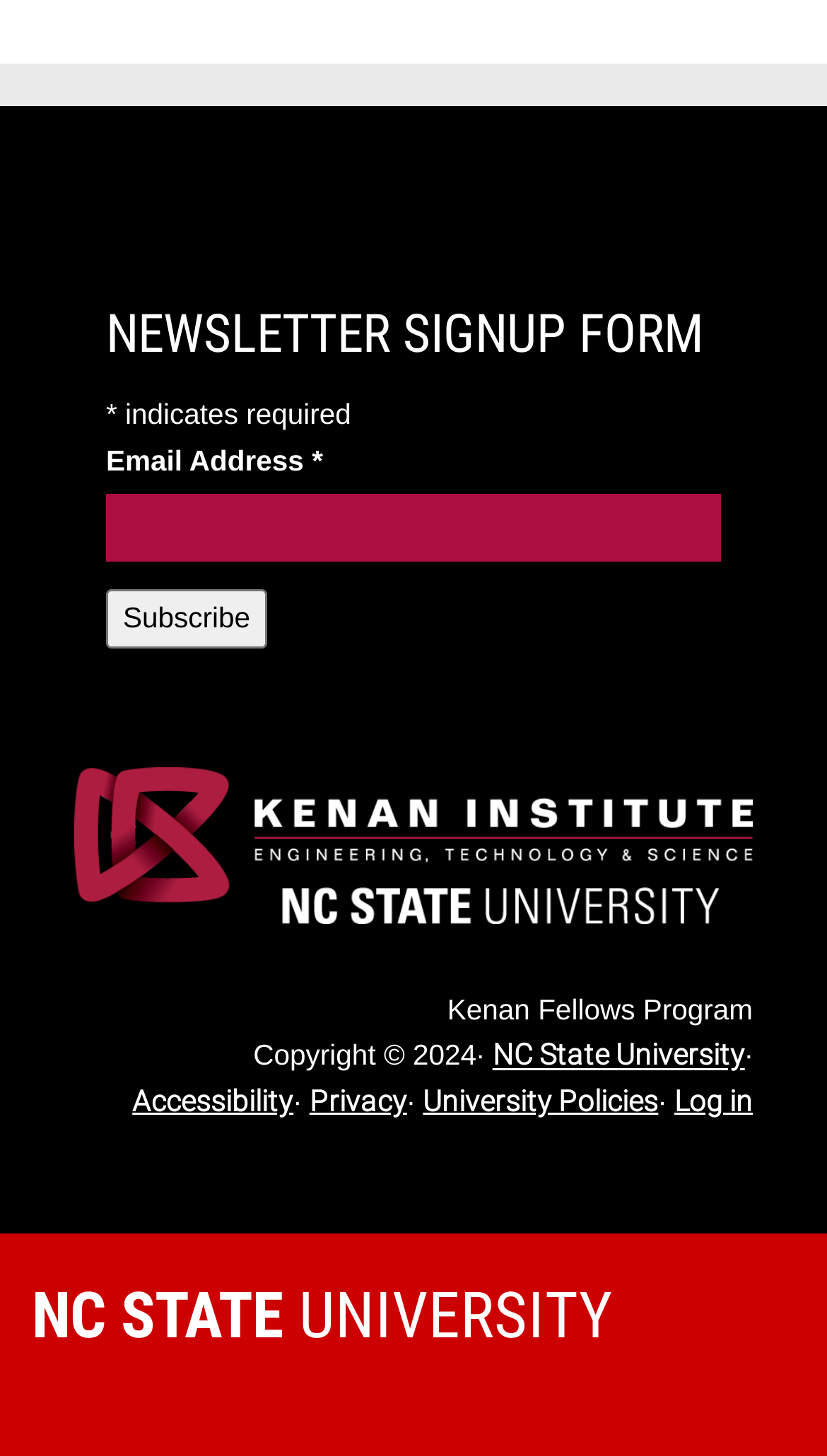Extract the bounding box coordinates for the HTML element that matches this description: "NC State University". The coordinates should be four float numbers between 0 and 1, i.e., [left, top, right, bottom].

[0.038, 0.869, 0.962, 0.939]